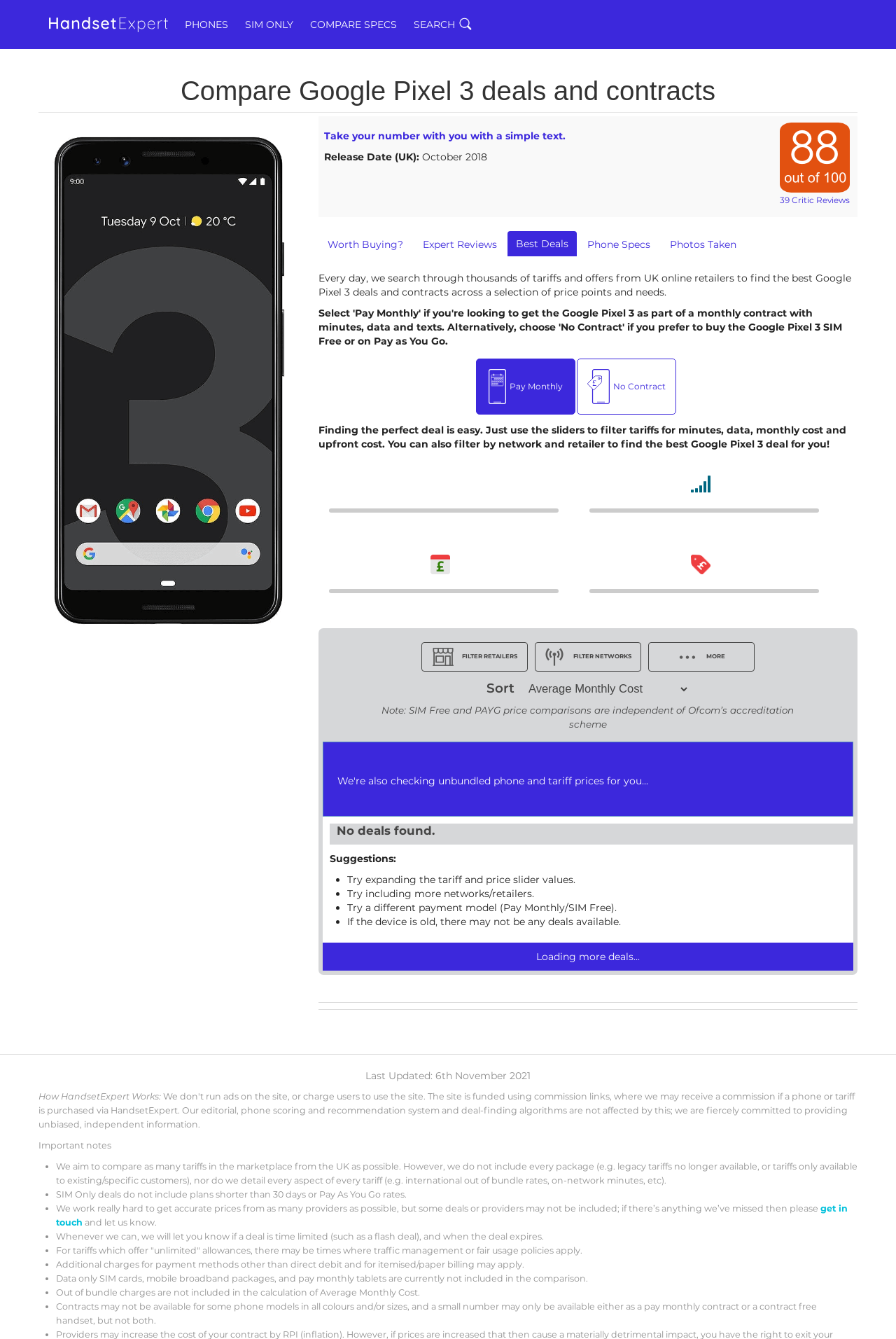Please locate the clickable area by providing the bounding box coordinates to follow this instruction: "Filter retailers".

[0.471, 0.479, 0.589, 0.501]